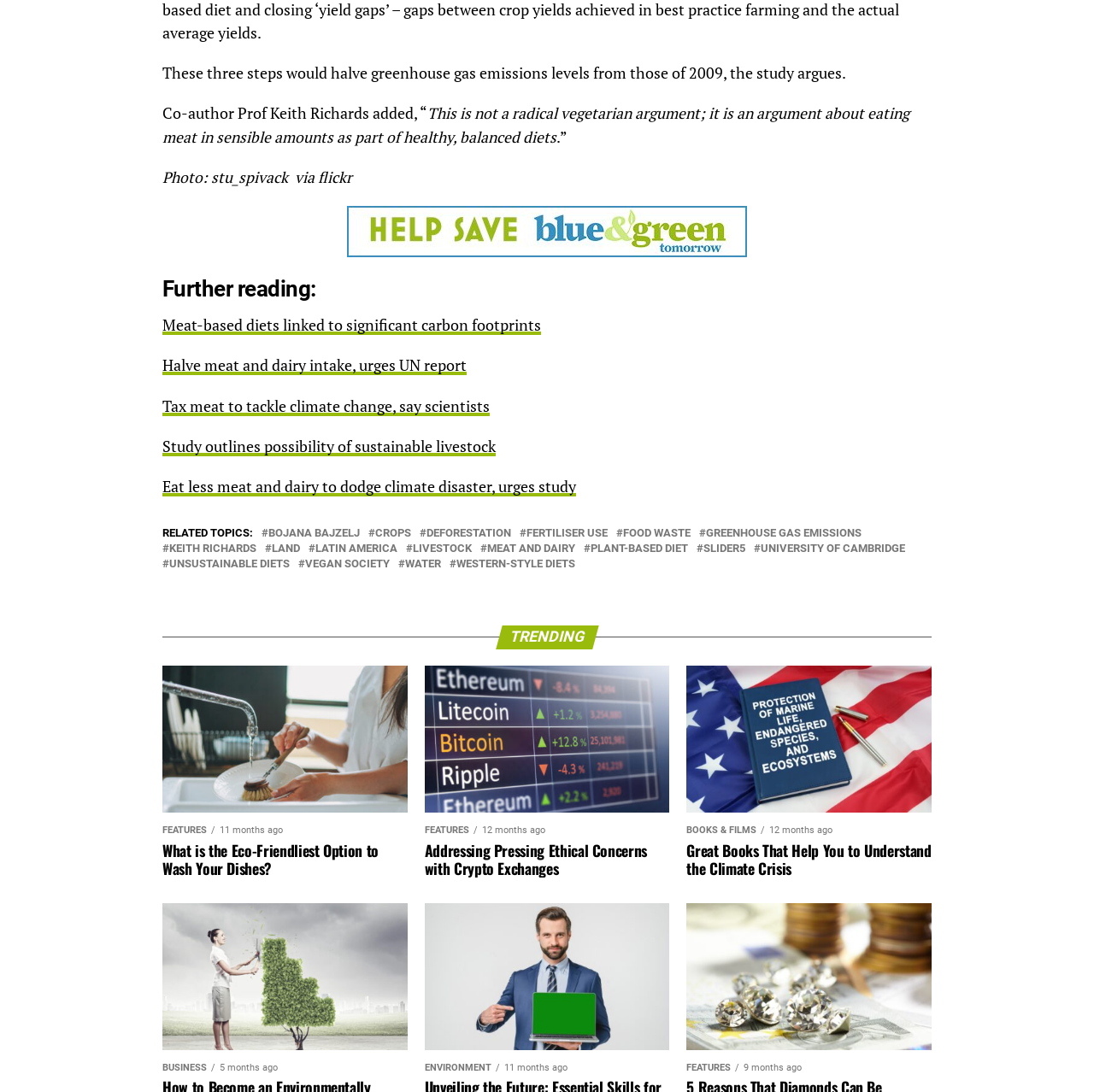Provide a brief response to the question below using a single word or phrase: 
What is the category of the links listed under 'Further reading'?

Related articles